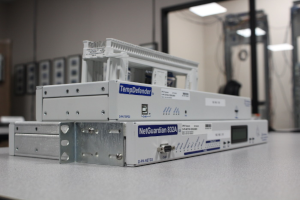Detail the scene depicted in the image with as much precision as possible.

The image showcases a set of network monitoring equipment prominently displayed on a table. The main focus is on a unit labeled "NetGuardian 832A," which is positioned below another device. The units appear to be part of an organized system for monitoring and managing network performance, likely intended for use in a telecommunications or IT environment. Structured with a sleek, metallic design, these devices include status indicators and ports, suggesting advanced functionality for monitoring purposes. The background indicates a professional setting, with additional equipment visible, further emphasizing the technical nature of the devices. This image is featured in the context of training and expertise offered by DPS Telecom, primarily aimed at improving operational efficiency in network management.